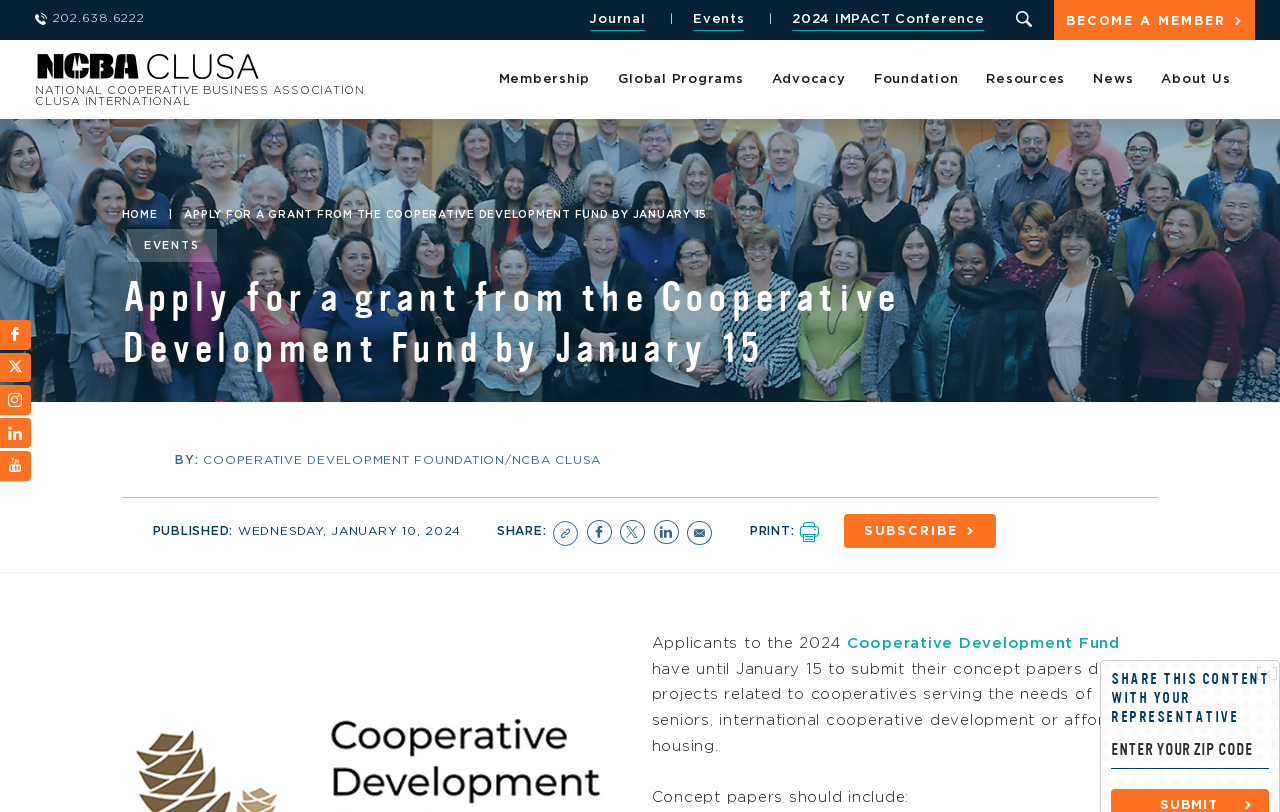Determine the coordinates of the bounding box for the clickable area needed to execute this instruction: "Become a member".

[0.824, 0.0, 0.98, 0.05]